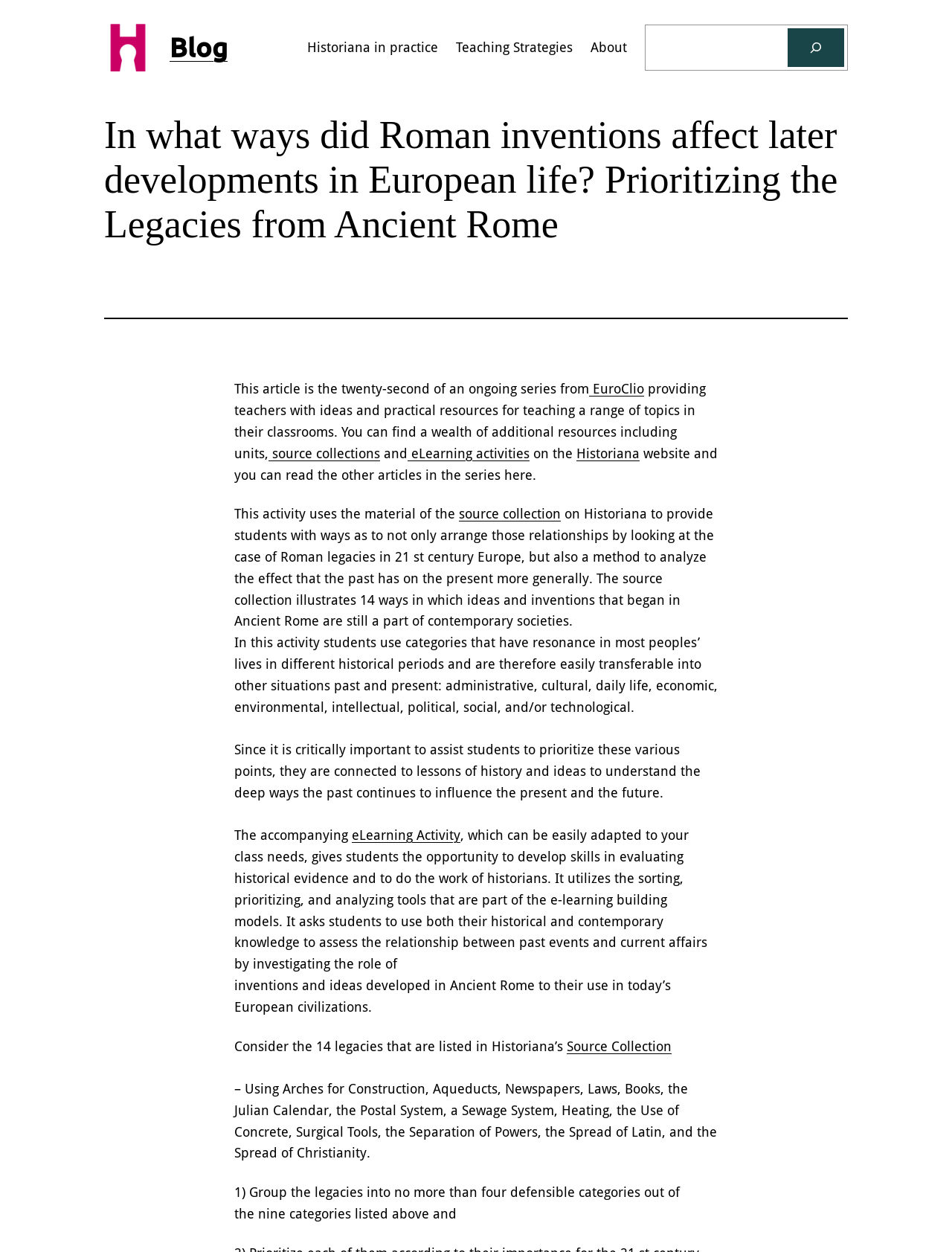Summarize the webpage with intricate details.

This webpage is a blog article titled "In what ways did Roman inventions affect later developments in European life? Prioritizing the Legacies from Ancient Rome". At the top, there is a header section with a navigation menu containing links to "Historiana in practice", "Teaching Strategies", and "About", as well as a search bar with a search button. 

Below the header, there is a main heading that displays the title of the article. Underneath, there is a horizontal separator line. The article's content is divided into several paragraphs of text, with links to external resources such as "EuroClio", "source collections", "eLearning activities", and "Historiana" scattered throughout. 

The text describes an educational activity that uses a source collection on Historiana to help students analyze the impact of Roman inventions on contemporary European societies. The activity involves categorizing 14 legacies from Ancient Rome into administrative, cultural, daily life, economic, environmental, intellectual, political, social, and/or technological categories. 

There are no images on the page, except for a small icon in the search button. The overall layout is organized, with clear headings and concise text.